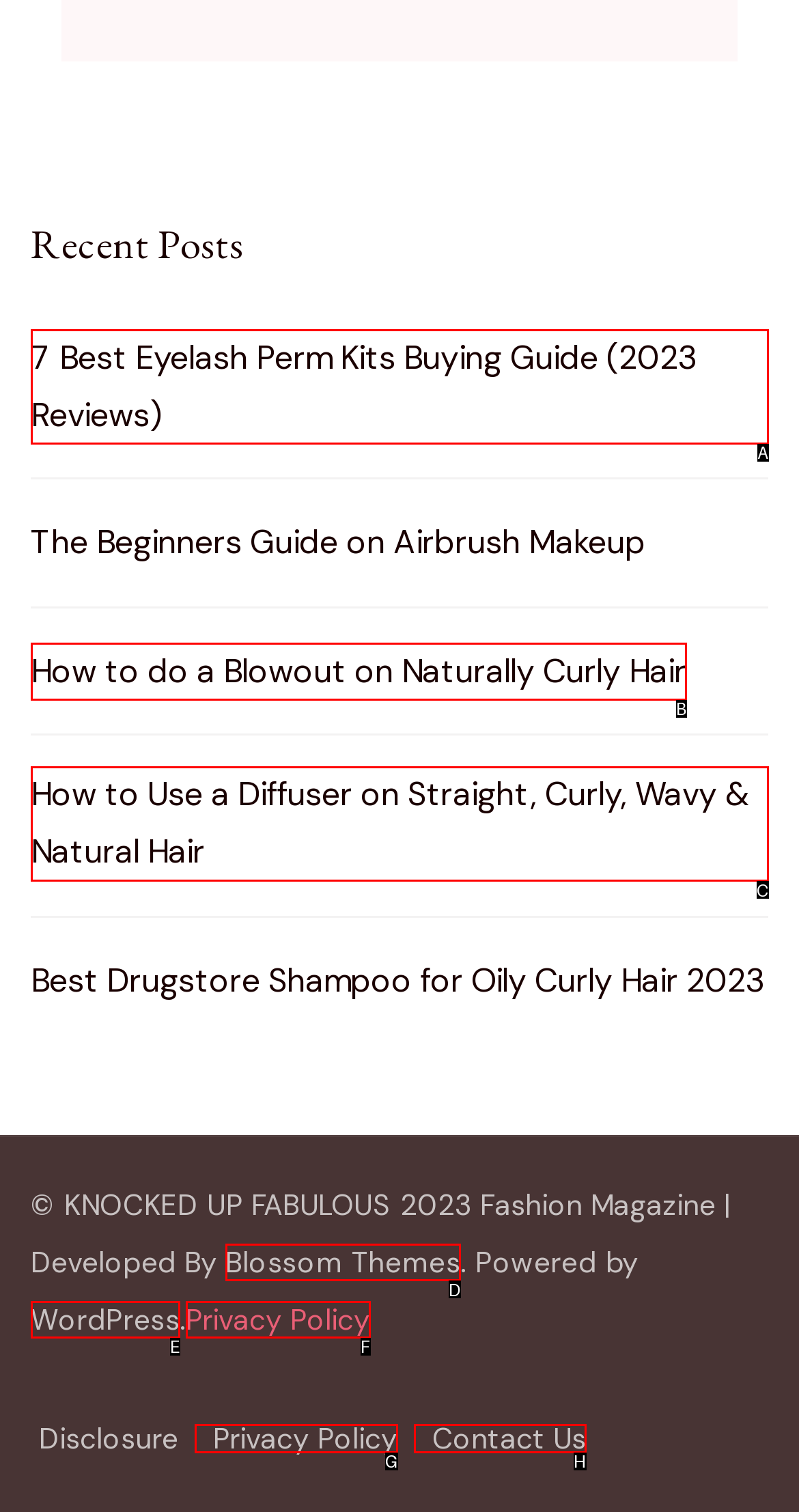Using the description: Privacy Policy, find the HTML element that matches it. Answer with the letter of the chosen option.

F